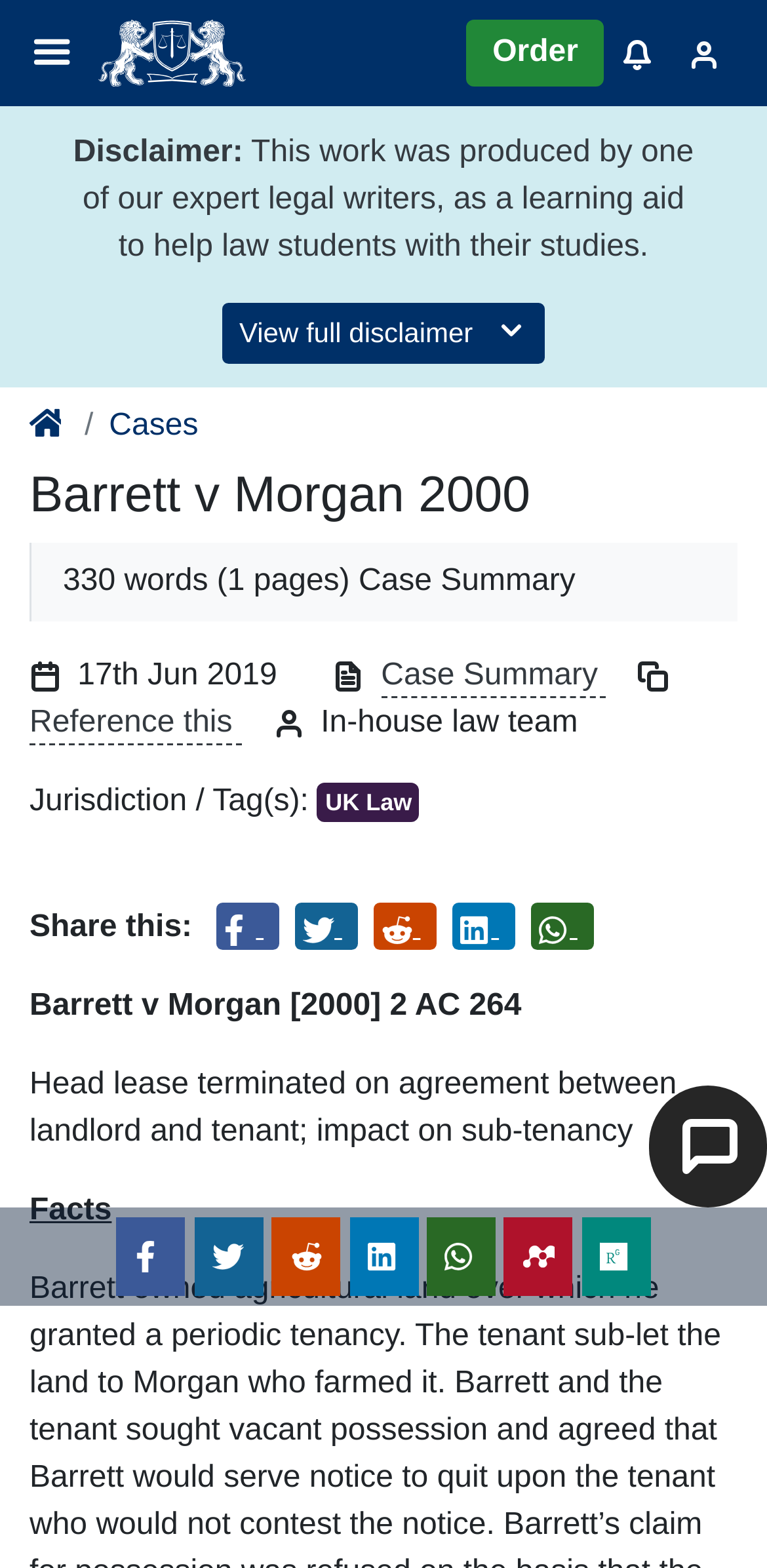What is the date of the case summary?
Refer to the screenshot and respond with a concise word or phrase.

17th Jun 2019